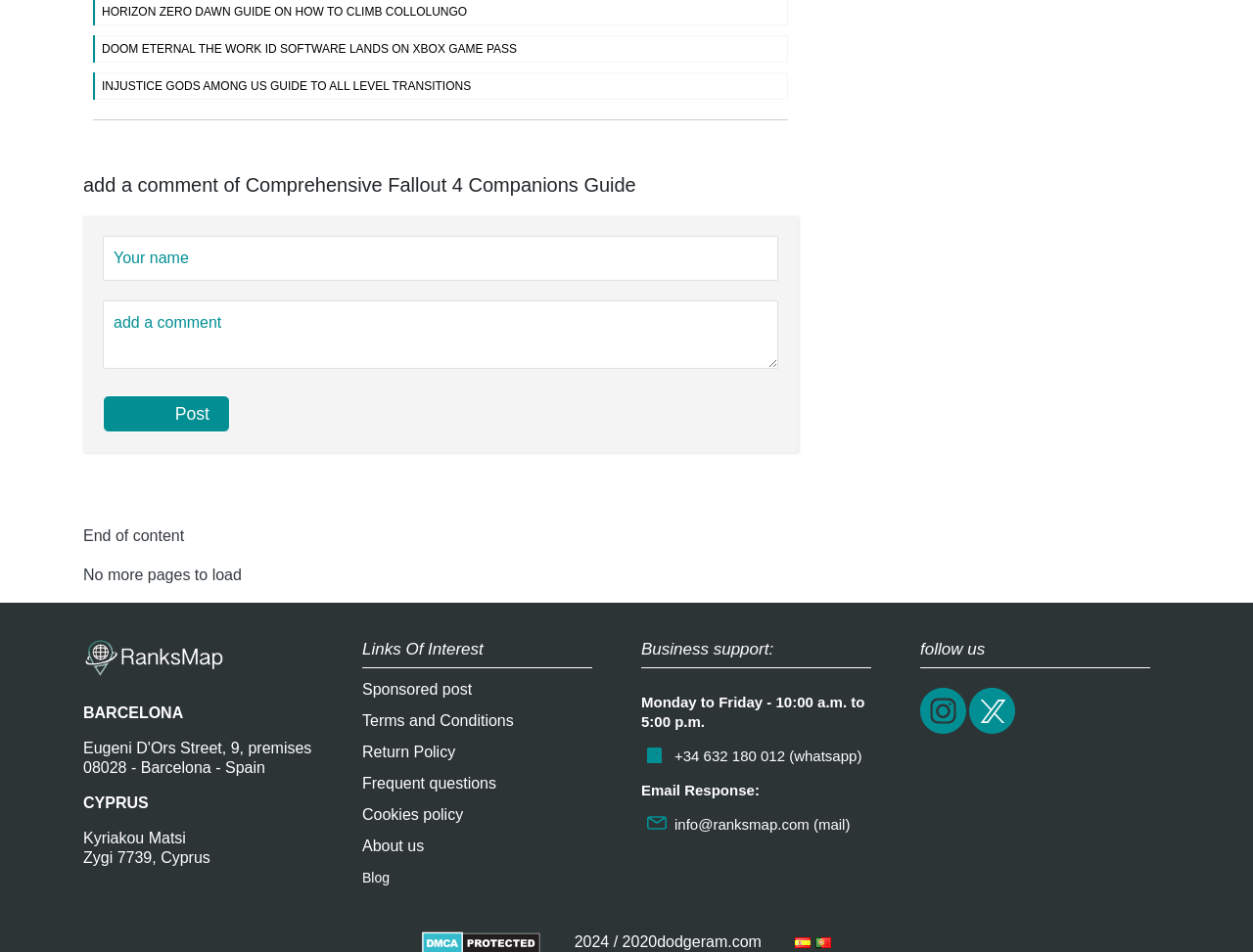Find and specify the bounding box coordinates that correspond to the clickable region for the instruction: "View 'Resolution A018'".

None